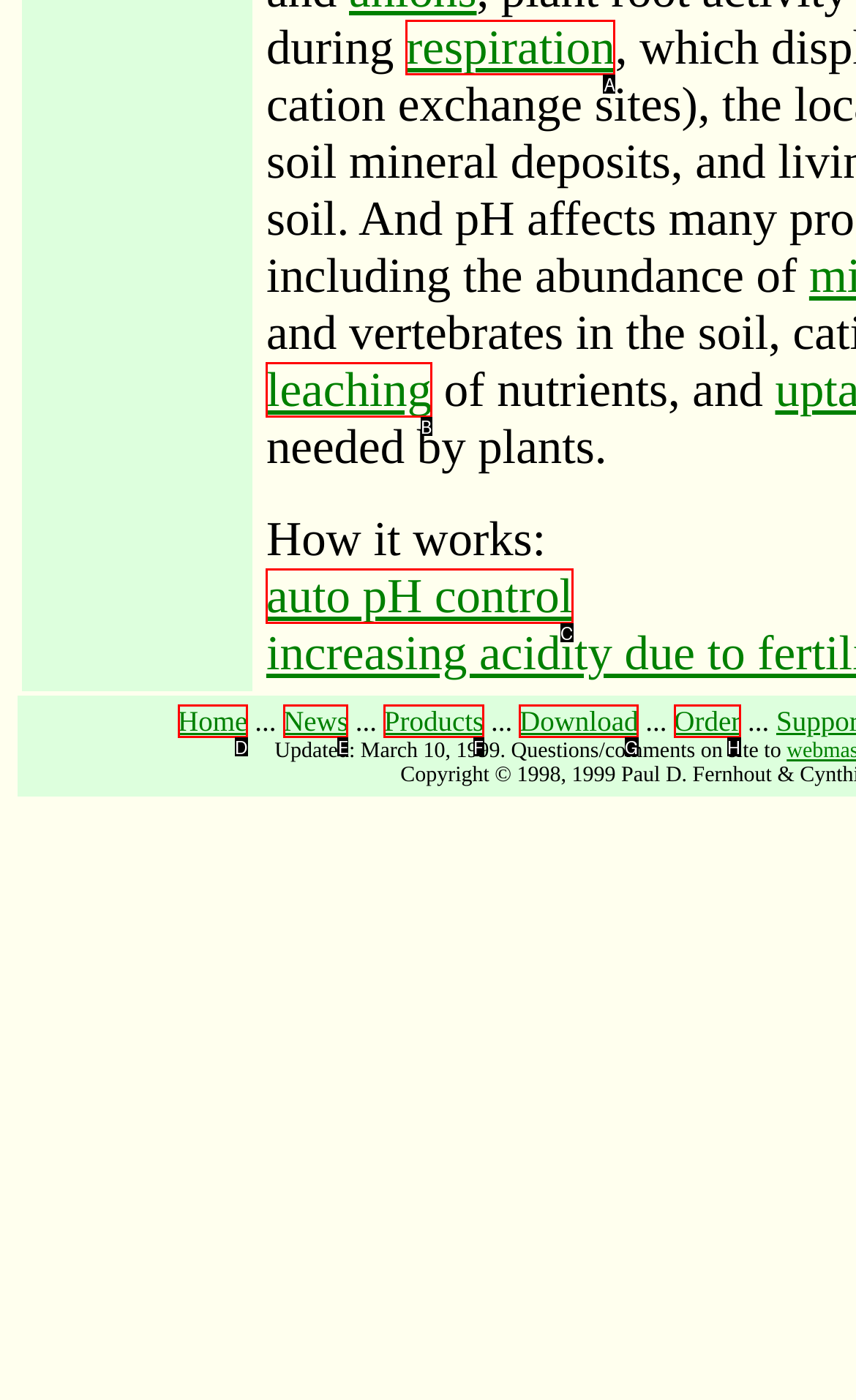Based on the element description: Download, choose the HTML element that matches best. Provide the letter of your selected option.

G